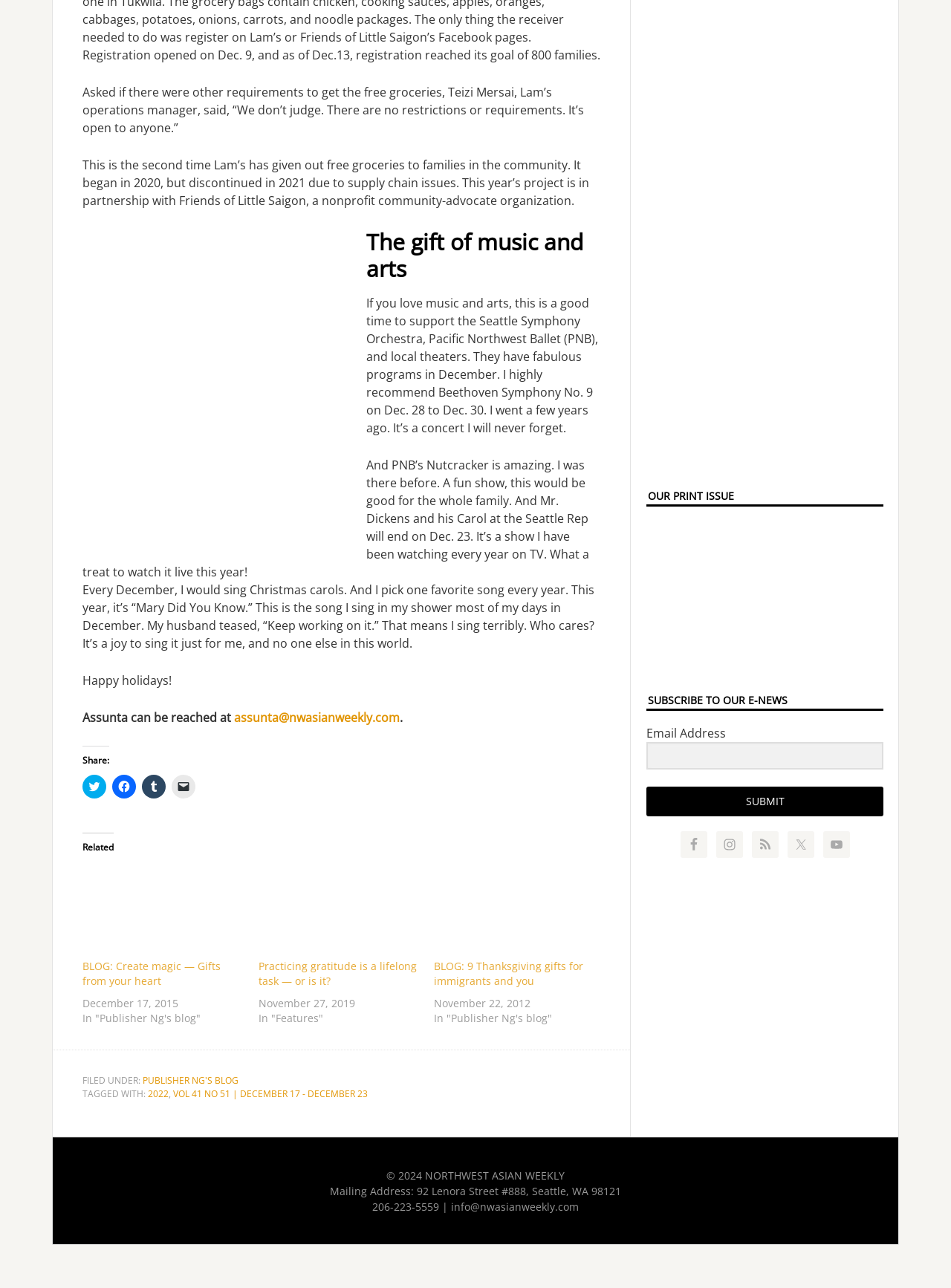Bounding box coordinates are specified in the format (top-left x, top-left y, bottom-right x, bottom-right y). All values are floating point numbers bounded between 0 and 1. Please provide the bounding box coordinate of the region this sentence describes: Facebook

[0.715, 0.646, 0.743, 0.666]